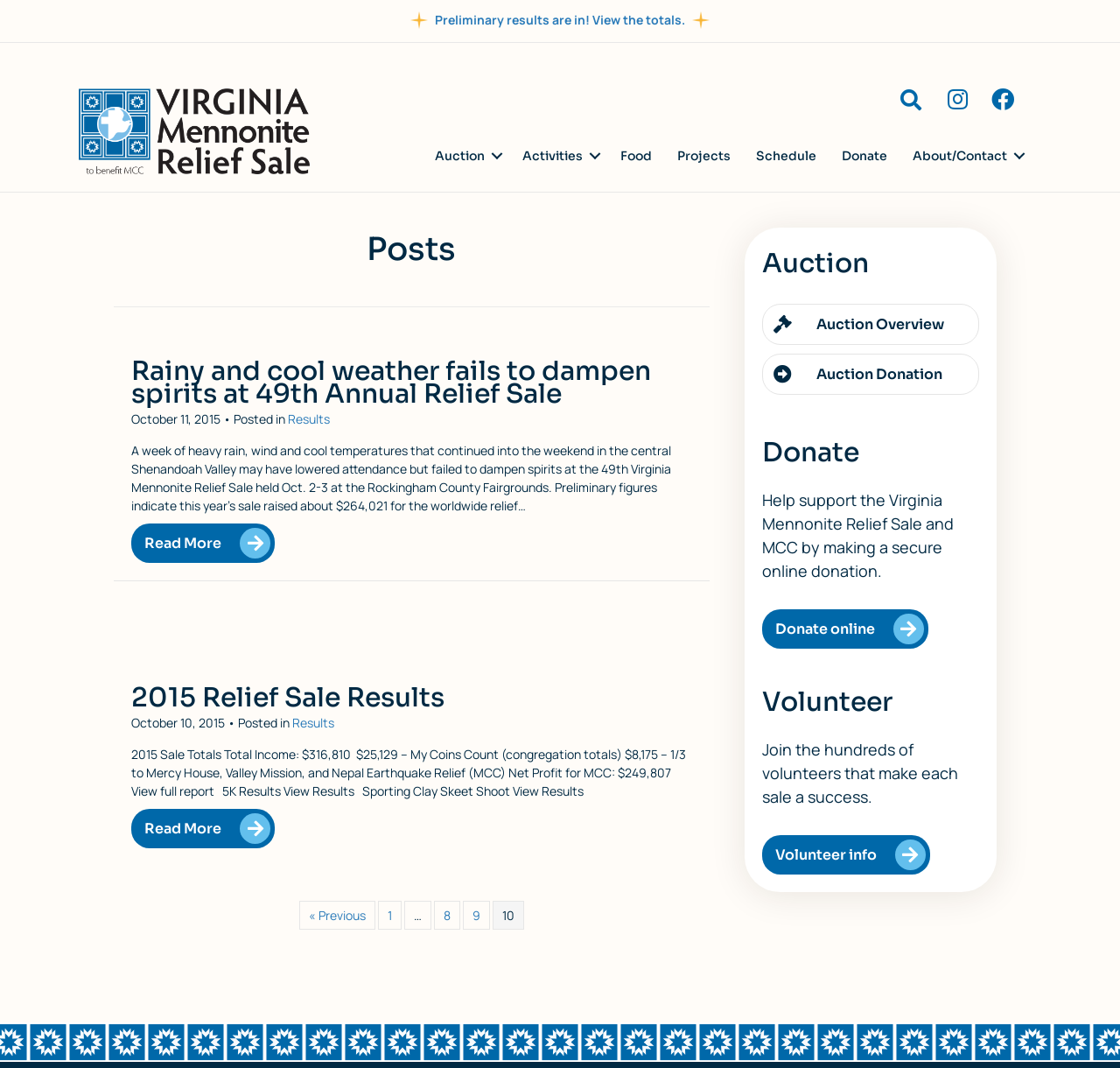Locate the bounding box coordinates of the item that should be clicked to fulfill the instruction: "Read more about the 49th Annual Relief Sale".

[0.117, 0.252, 0.245, 0.289]